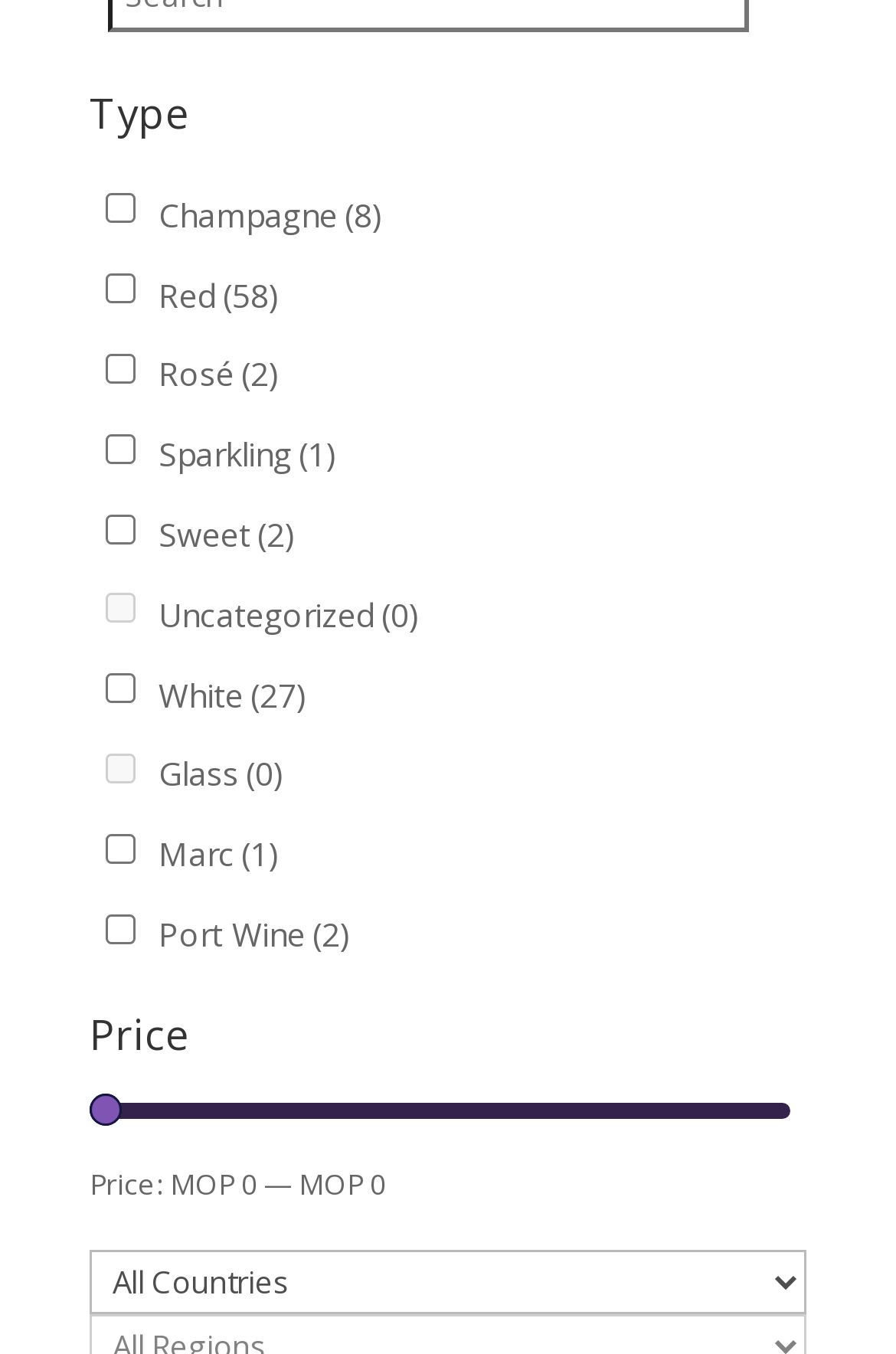Indicate the bounding box coordinates of the element that needs to be clicked to satisfy the following instruction: "Select the Champagne type". The coordinates should be four float numbers between 0 and 1, i.e., [left, top, right, bottom].

[0.118, 0.143, 0.151, 0.165]